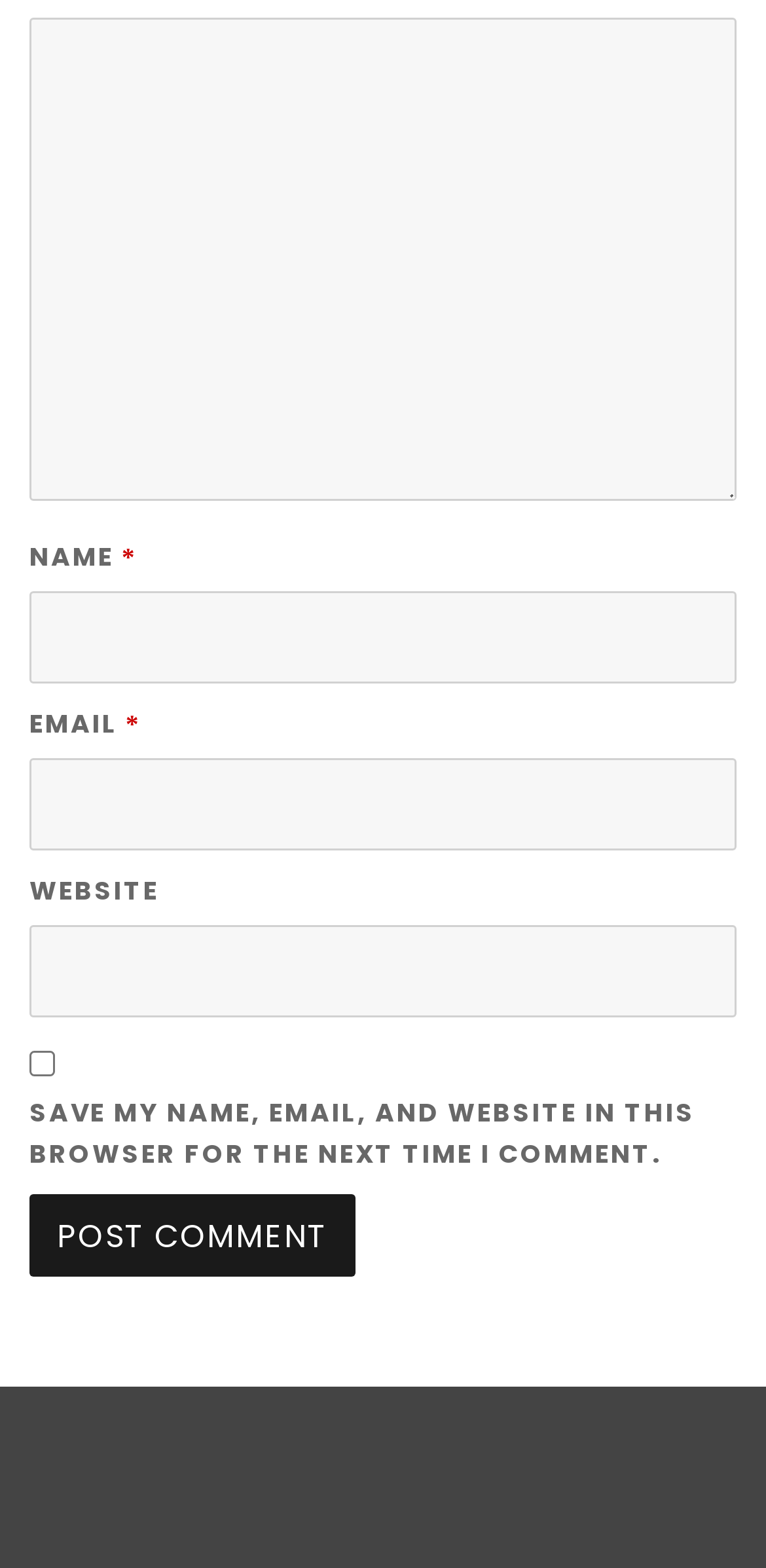Using the provided description: "parent_node: COMMENT * name="comment"", find the bounding box coordinates of the corresponding UI element. The output should be four float numbers between 0 and 1, in the format [left, top, right, bottom].

[0.038, 0.012, 0.962, 0.32]